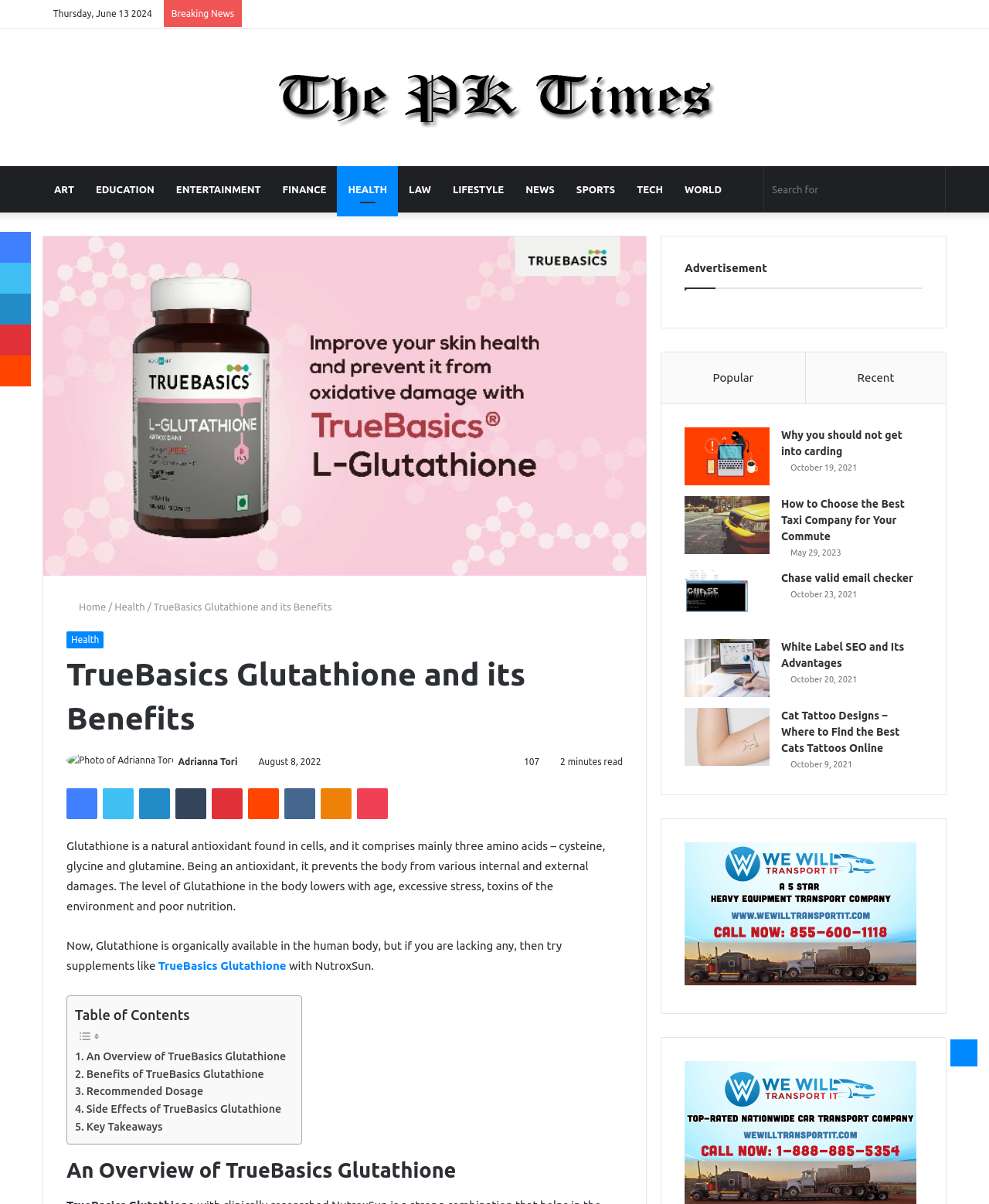Identify and provide the bounding box coordinates of the UI element described: "Home". The coordinates should be formatted as [left, top, right, bottom], with each number being a float between 0 and 1.

None